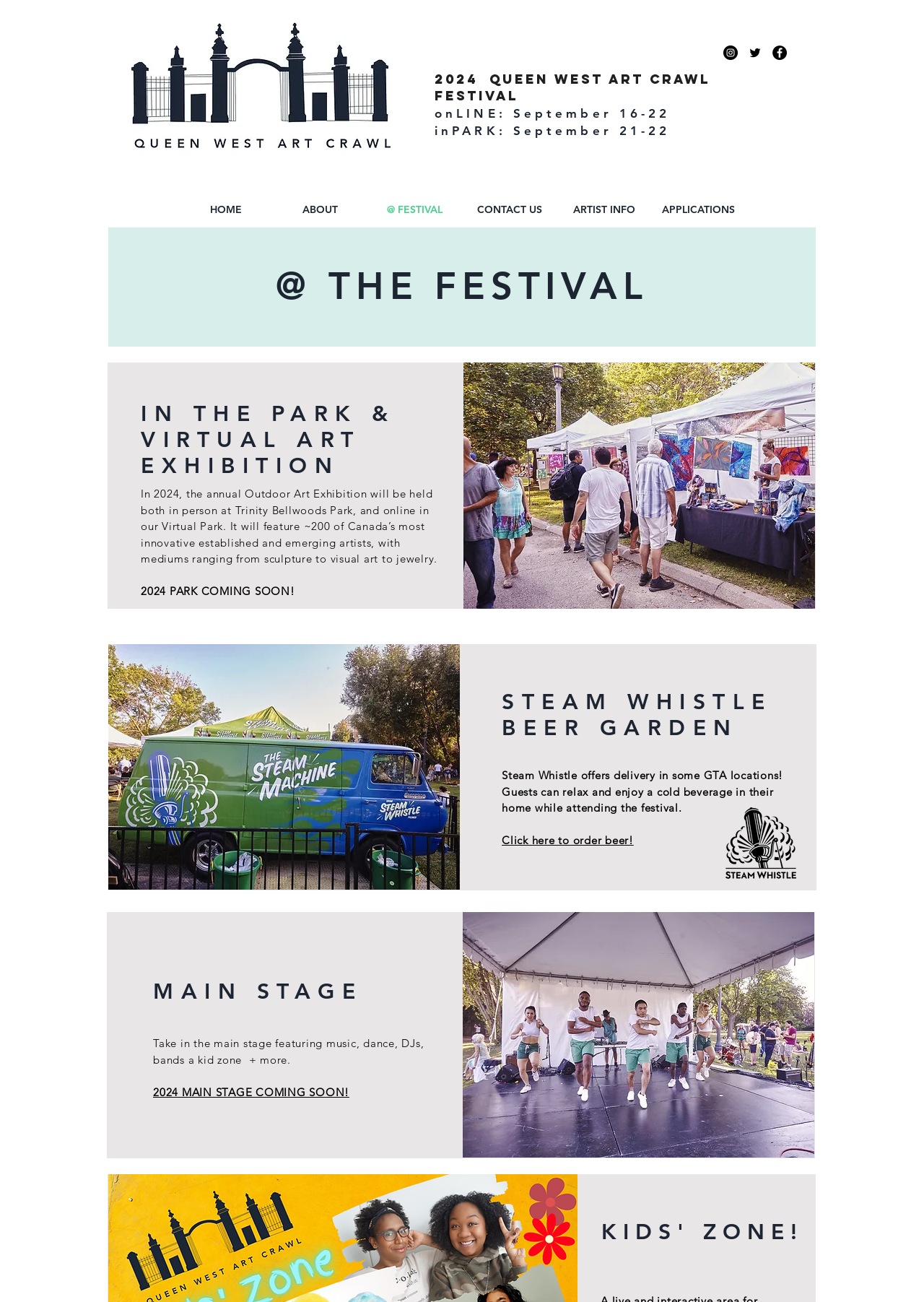Use a single word or phrase to answer the question: 
How many social media platforms are linked?

3